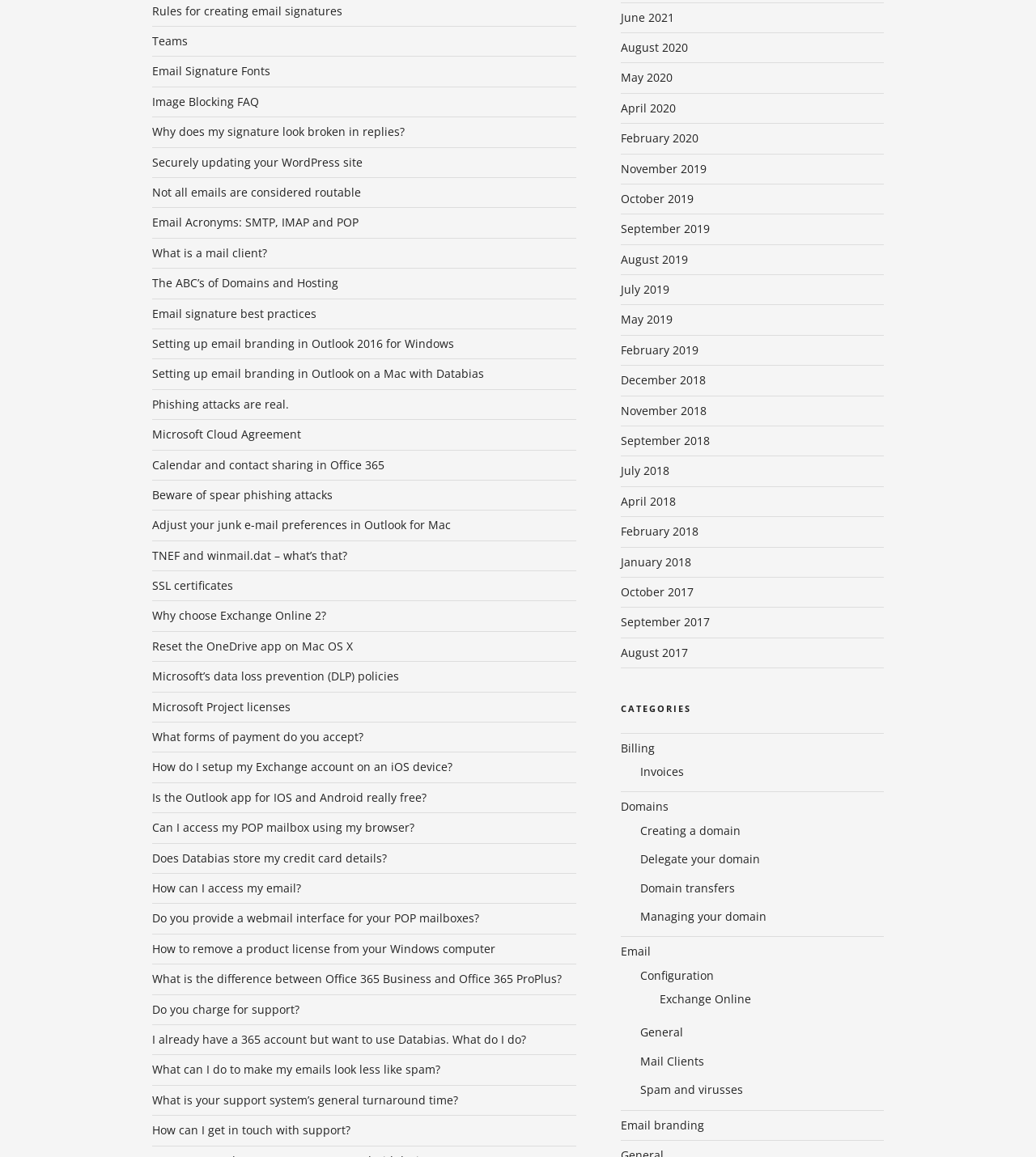What is the main topic of this webpage?
Please use the image to provide a one-word or short phrase answer.

Email and domains